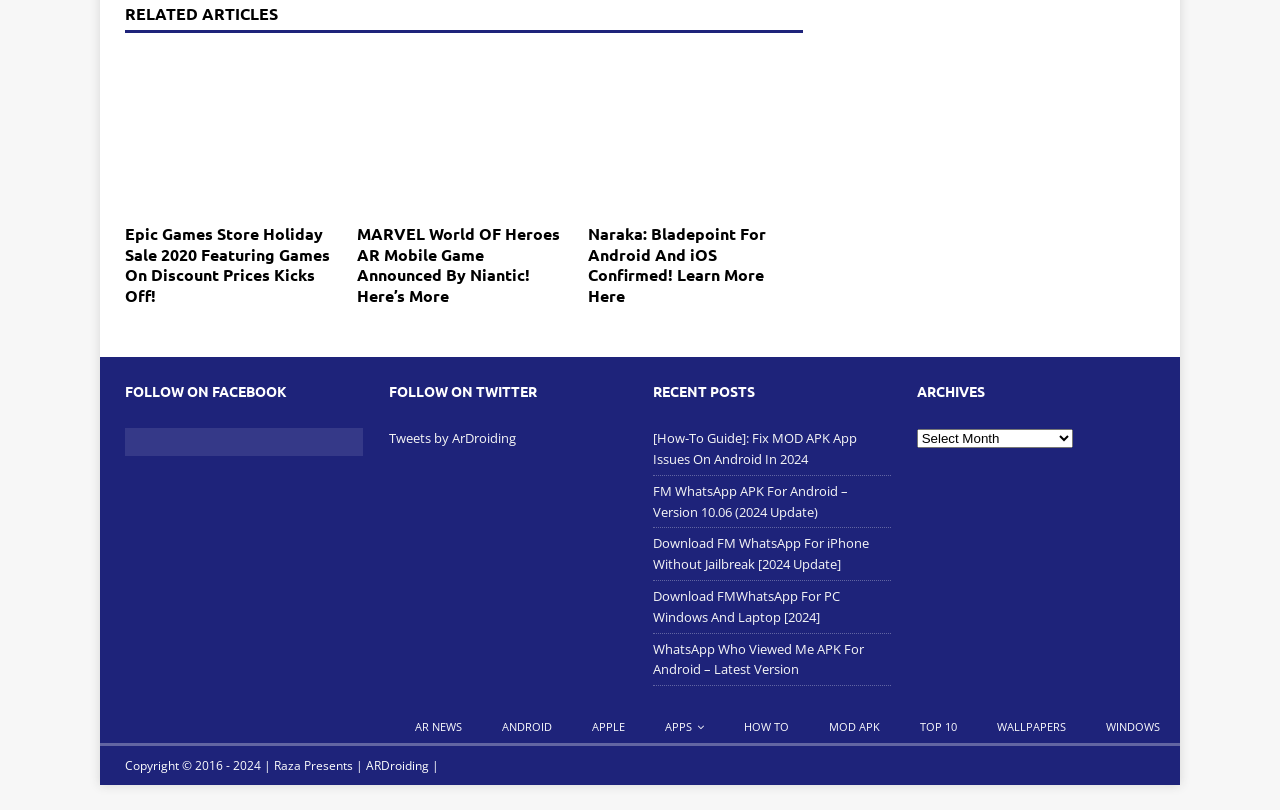What is the purpose of the links under the 'RECENT POSTS' heading?
Please answer the question with as much detail as possible using the screenshot.

The links under the 'RECENT POSTS' heading seem to be pointing to recent articles or blog posts, allowing users to access and read them.